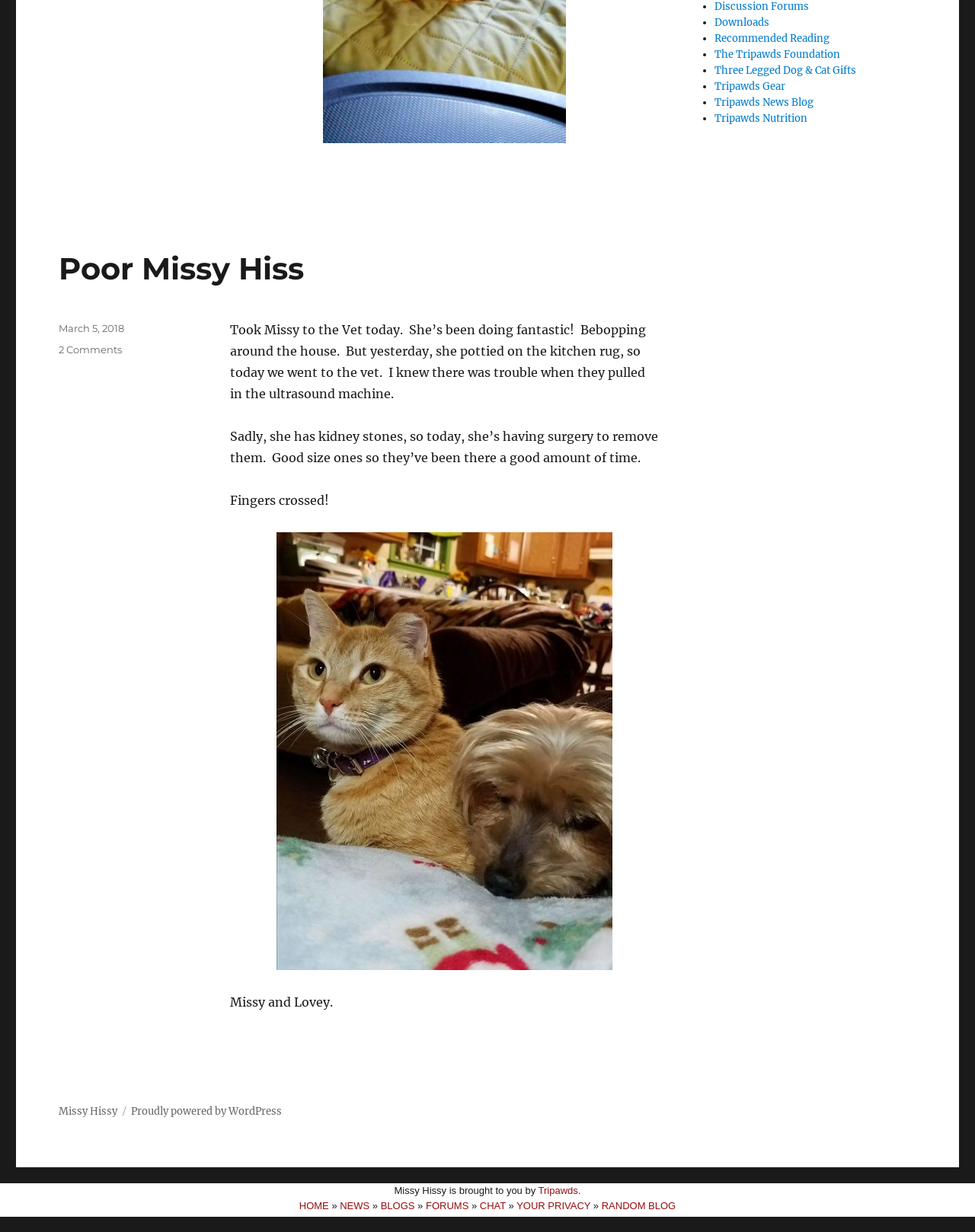Please determine the bounding box coordinates of the element to click in order to execute the following instruction: "Click on 'Poor Missy Hiss' to view the article". The coordinates should be four float numbers between 0 and 1, specified as [left, top, right, bottom].

[0.06, 0.203, 0.312, 0.233]